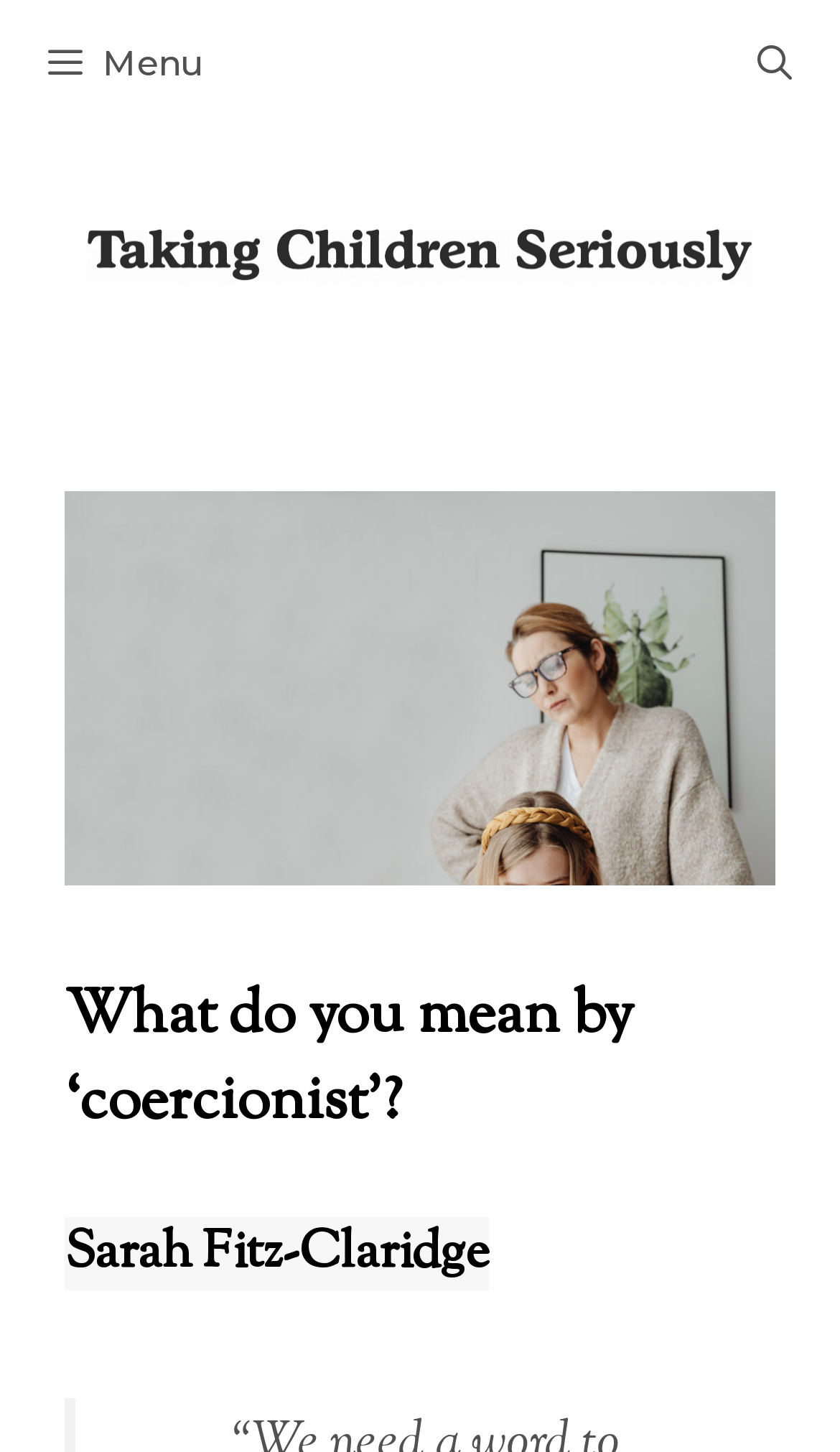What is depicted in the image below the banner?
Using the details from the image, give an elaborate explanation to answer the question.

I identified this from the image description 'a mother and child' which is located below the banner section of the webpage.